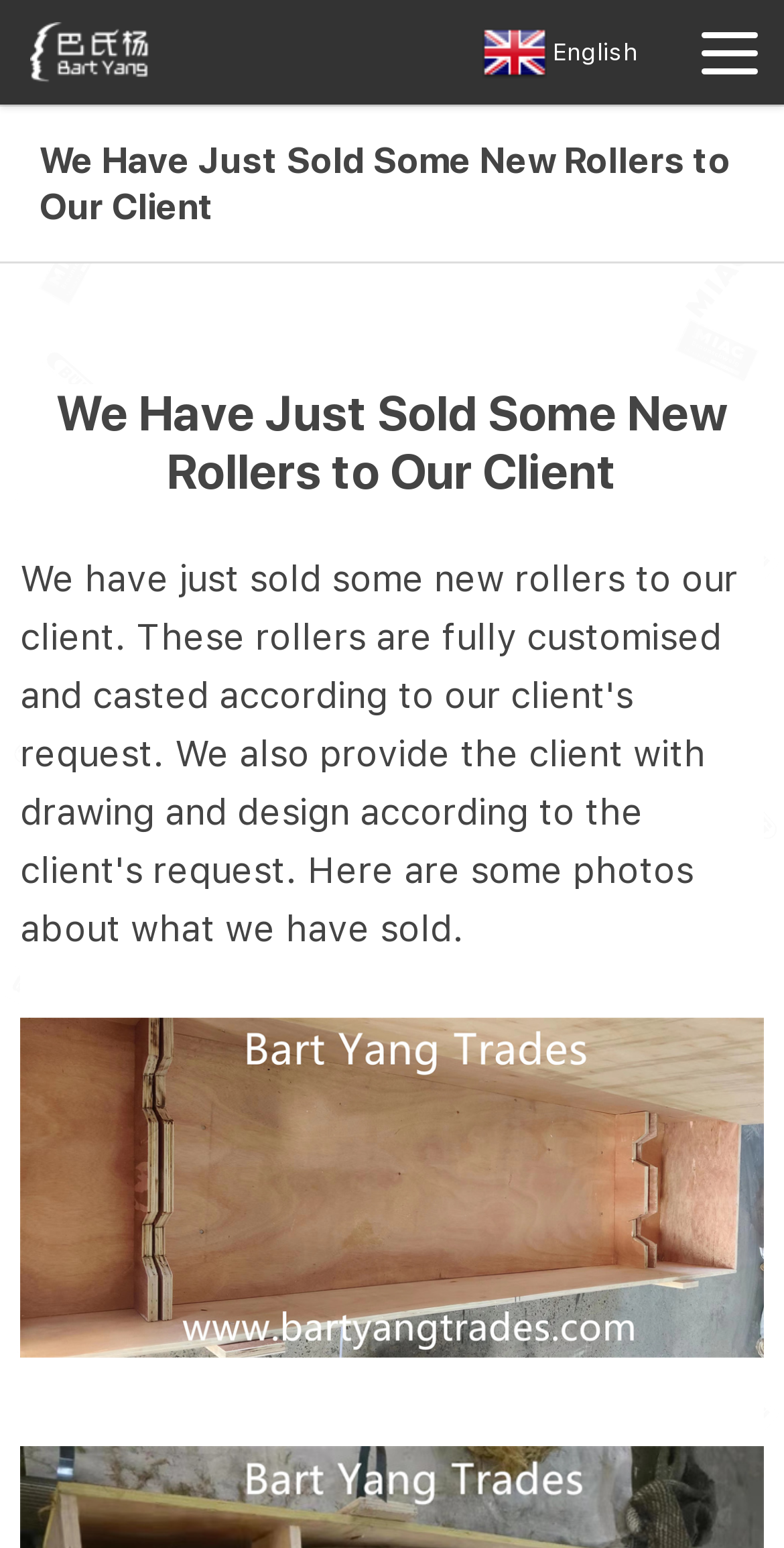Predict the bounding box of the UI element based on the description: "English". The coordinates should be four float numbers between 0 and 1, formatted as [left, top, right, bottom].

[0.603, 0.01, 0.859, 0.057]